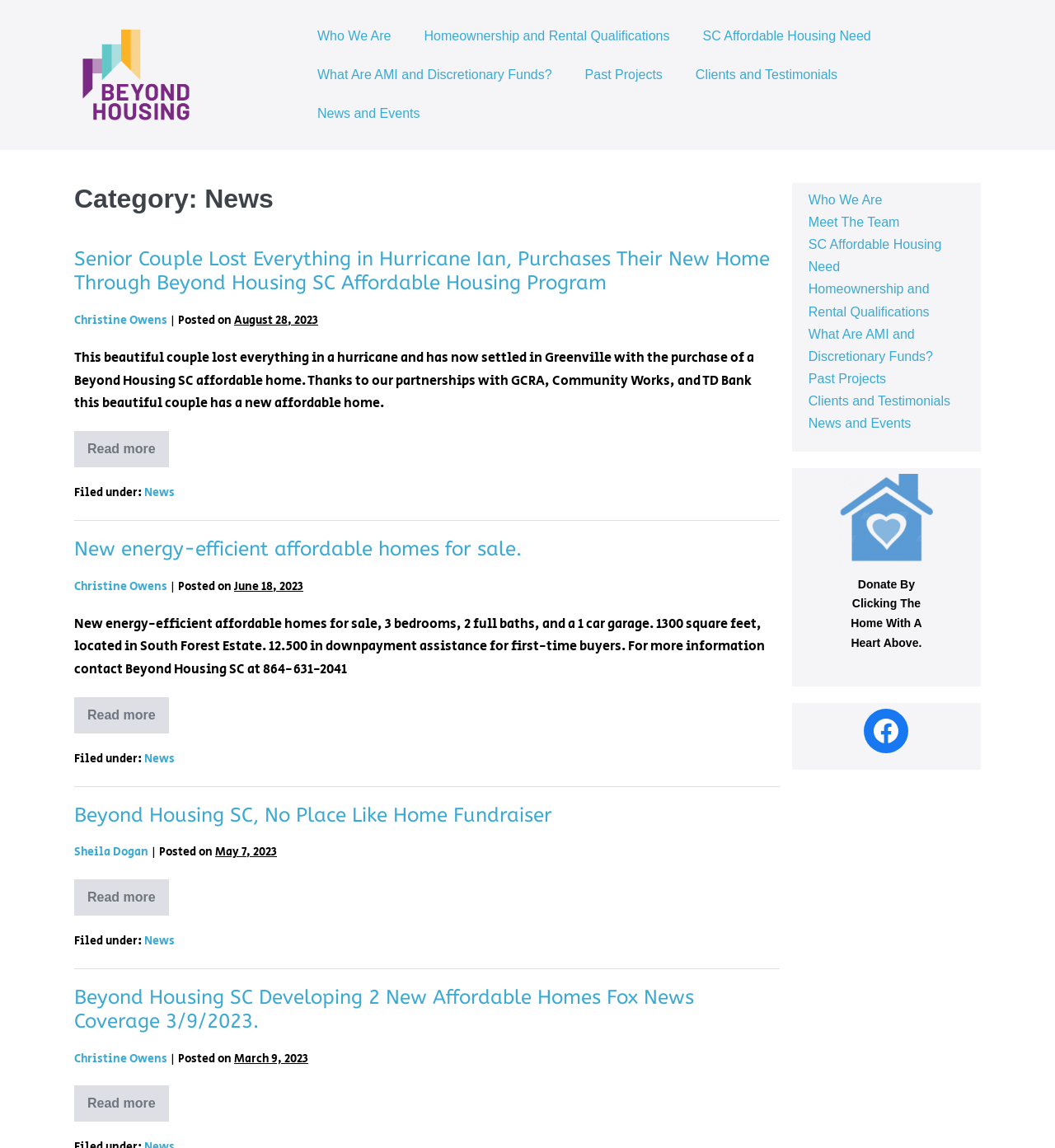Identify the bounding box of the UI element that matches this description: "private photo editing".

None